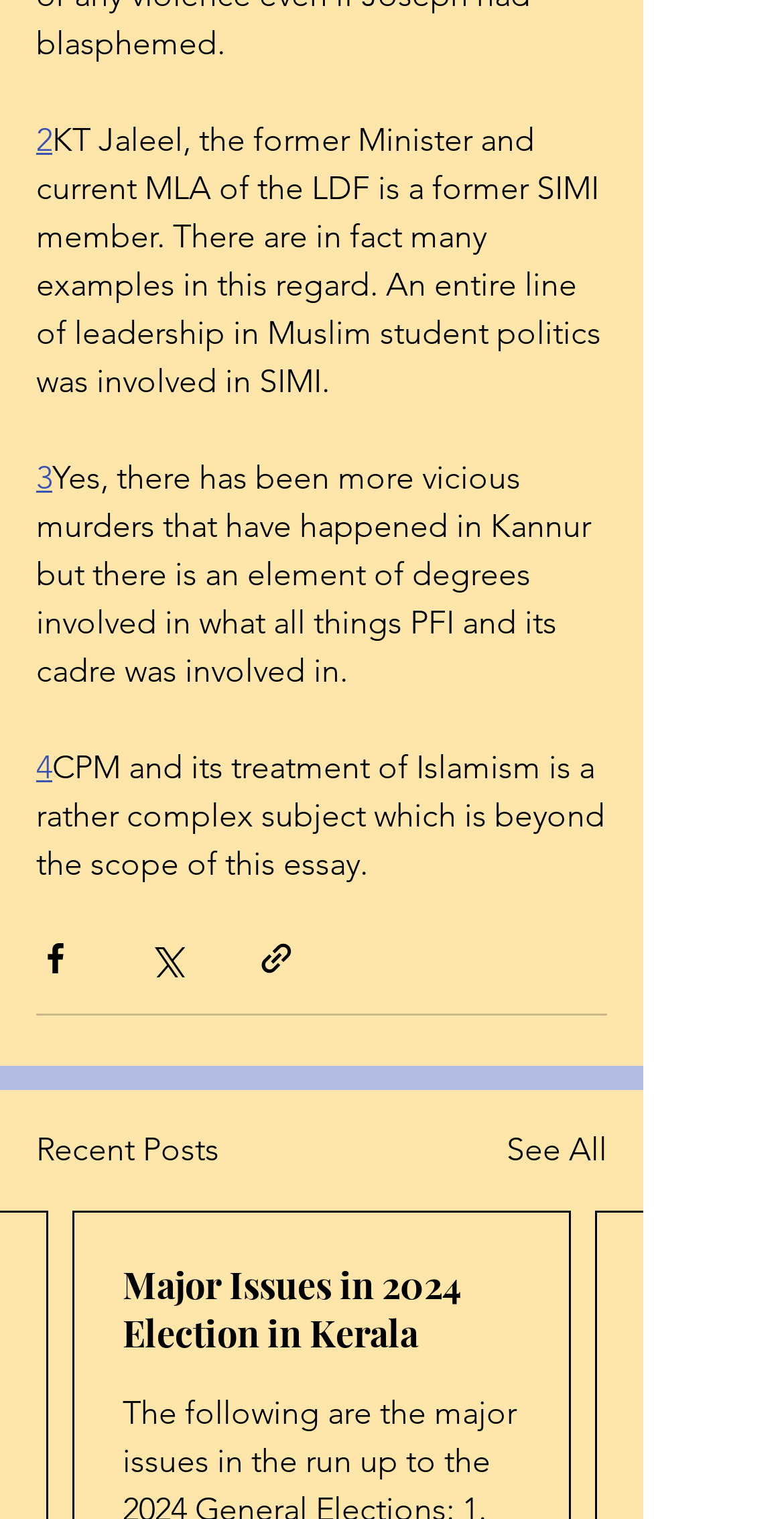Please locate the bounding box coordinates of the element that should be clicked to complete the given instruction: "Click the 'Major Issues in 2024 Election in Kerala' link".

[0.156, 0.83, 0.664, 0.893]